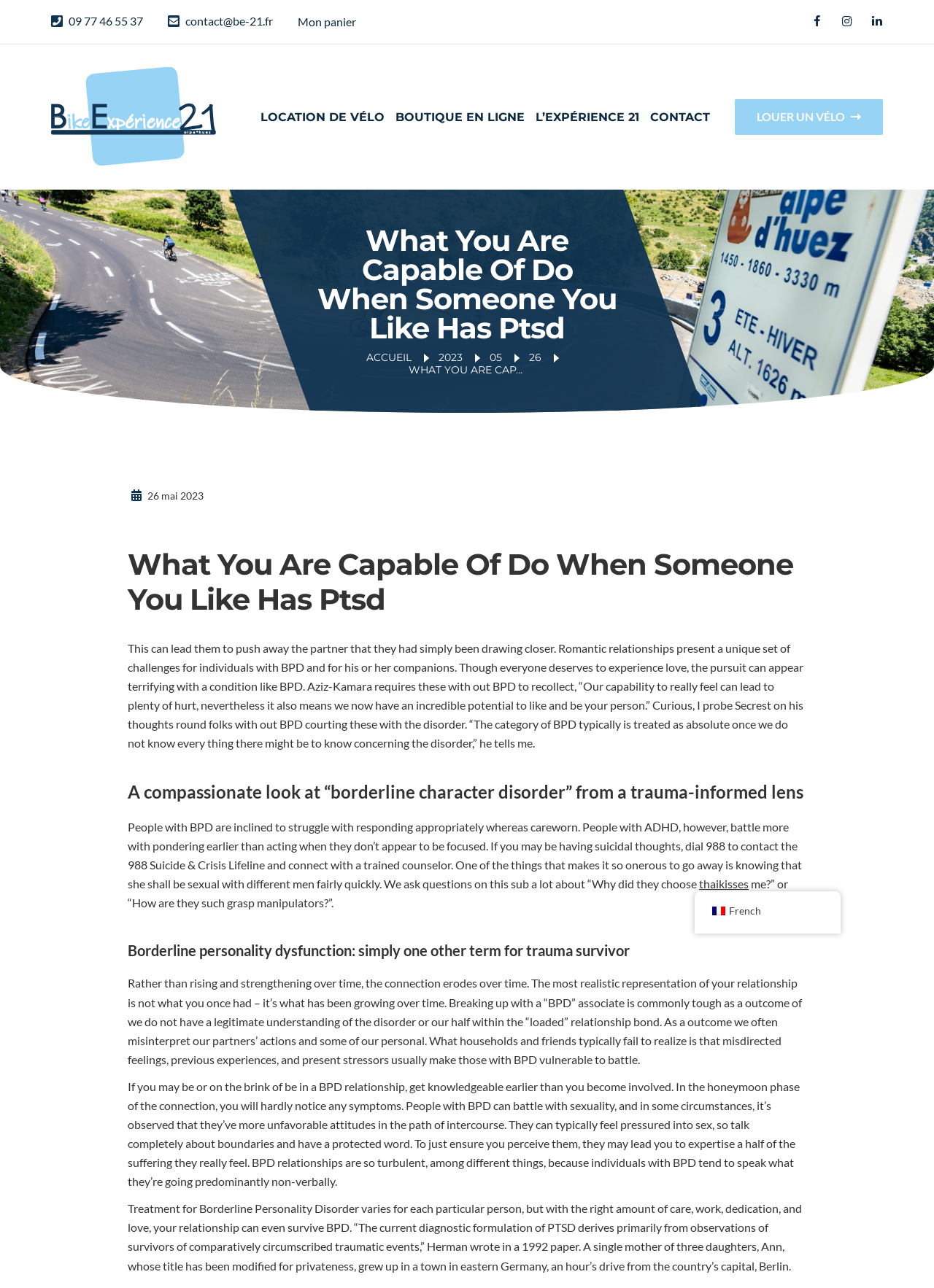Determine the bounding box coordinates of the element's region needed to click to follow the instruction: "Click the 'thaikisses' link". Provide these coordinates as four float numbers between 0 and 1, formatted as [left, top, right, bottom].

[0.748, 0.681, 0.802, 0.692]